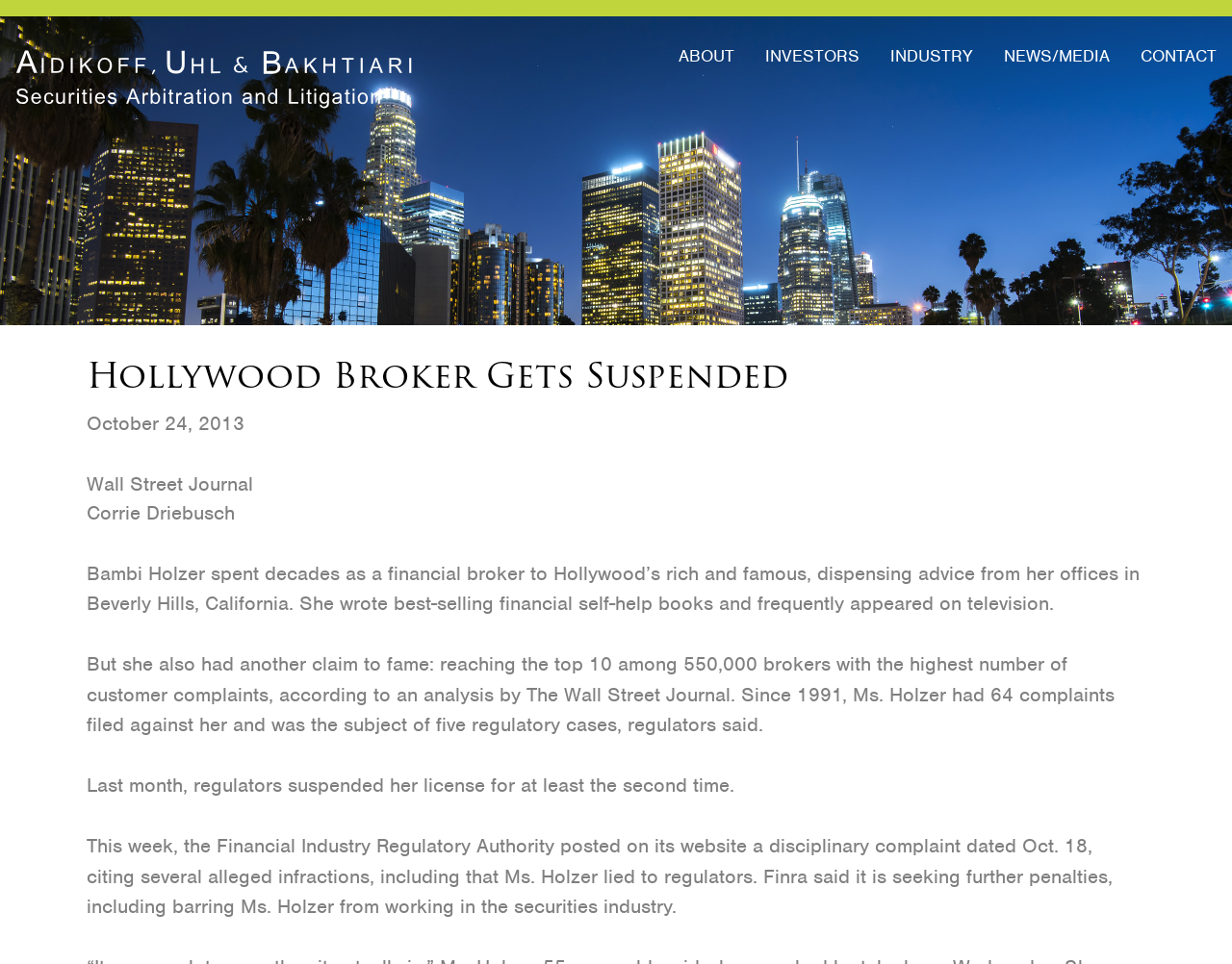Provide a brief response in the form of a single word or phrase:
What is Bambi Holzer's profession?

Financial broker